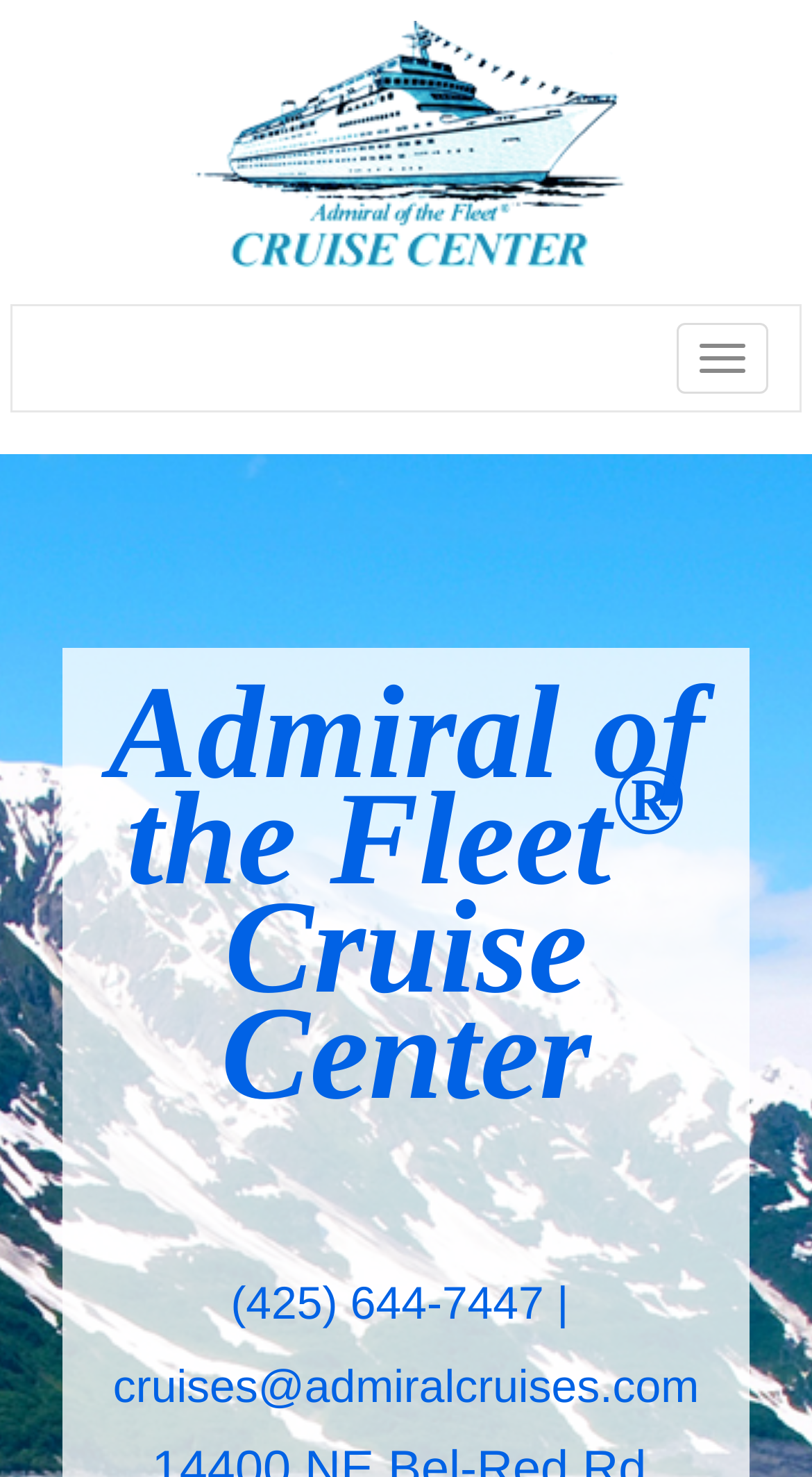Using the provided description: "Toggle navigation", find the bounding box coordinates of the corresponding UI element. The output should be four float numbers between 0 and 1, in the format [left, top, right, bottom].

[0.833, 0.219, 0.946, 0.267]